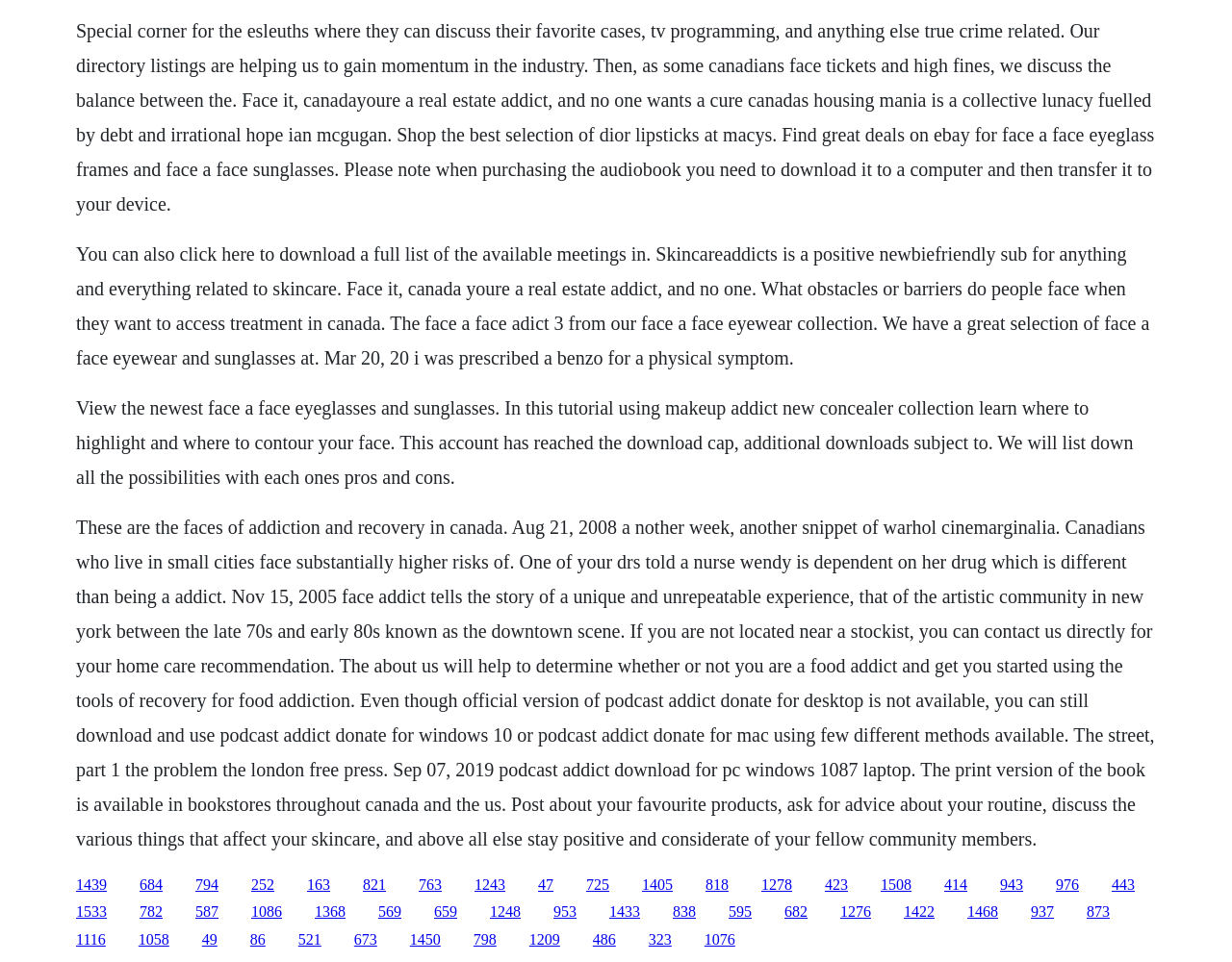Please indicate the bounding box coordinates for the clickable area to complete the following task: "Click the link to access the about us page". The coordinates should be specified as four float numbers between 0 and 1, i.e., [left, top, right, bottom].

[0.437, 0.911, 0.449, 0.928]